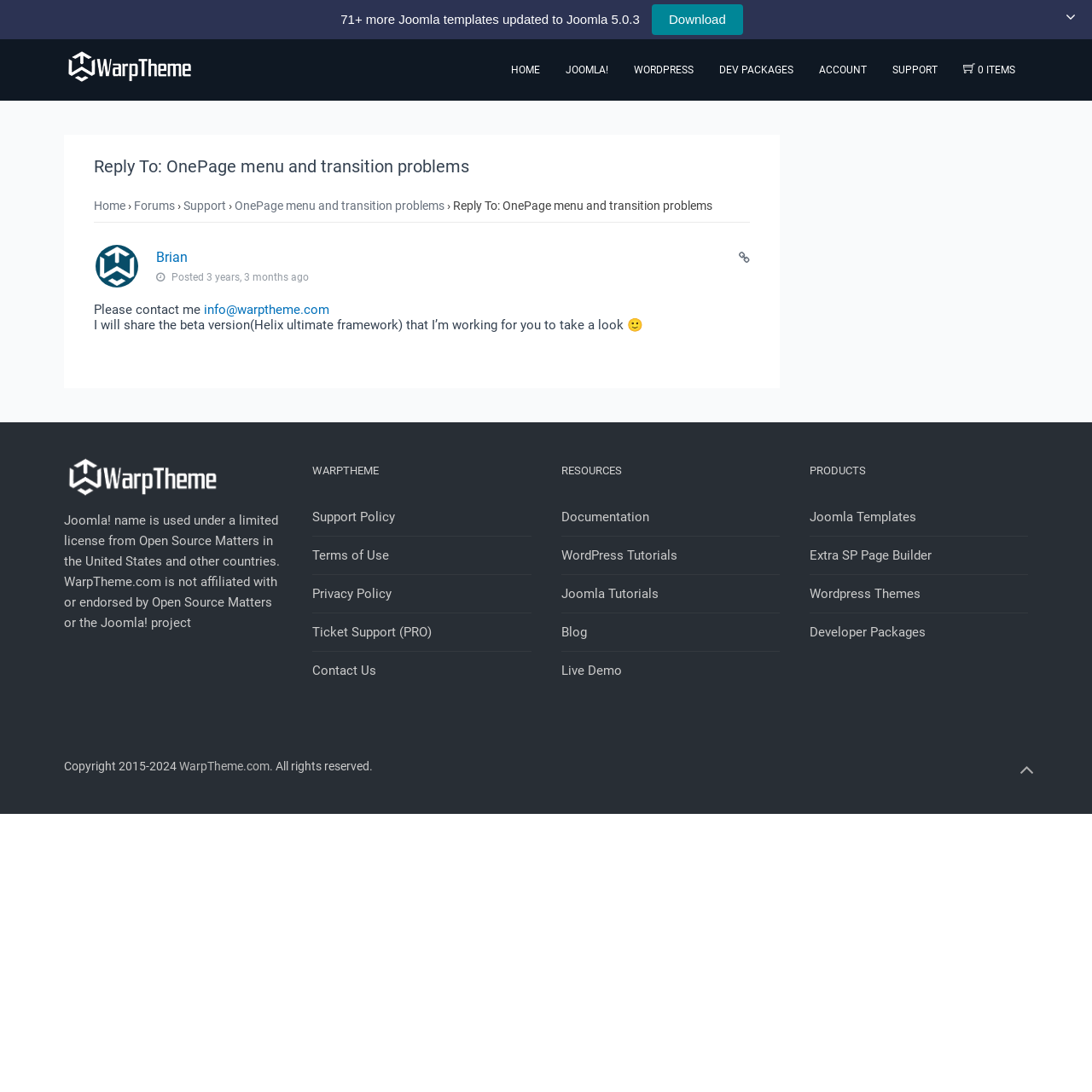Locate and extract the headline of this webpage.

Reply To: OnePage menu and transition problems